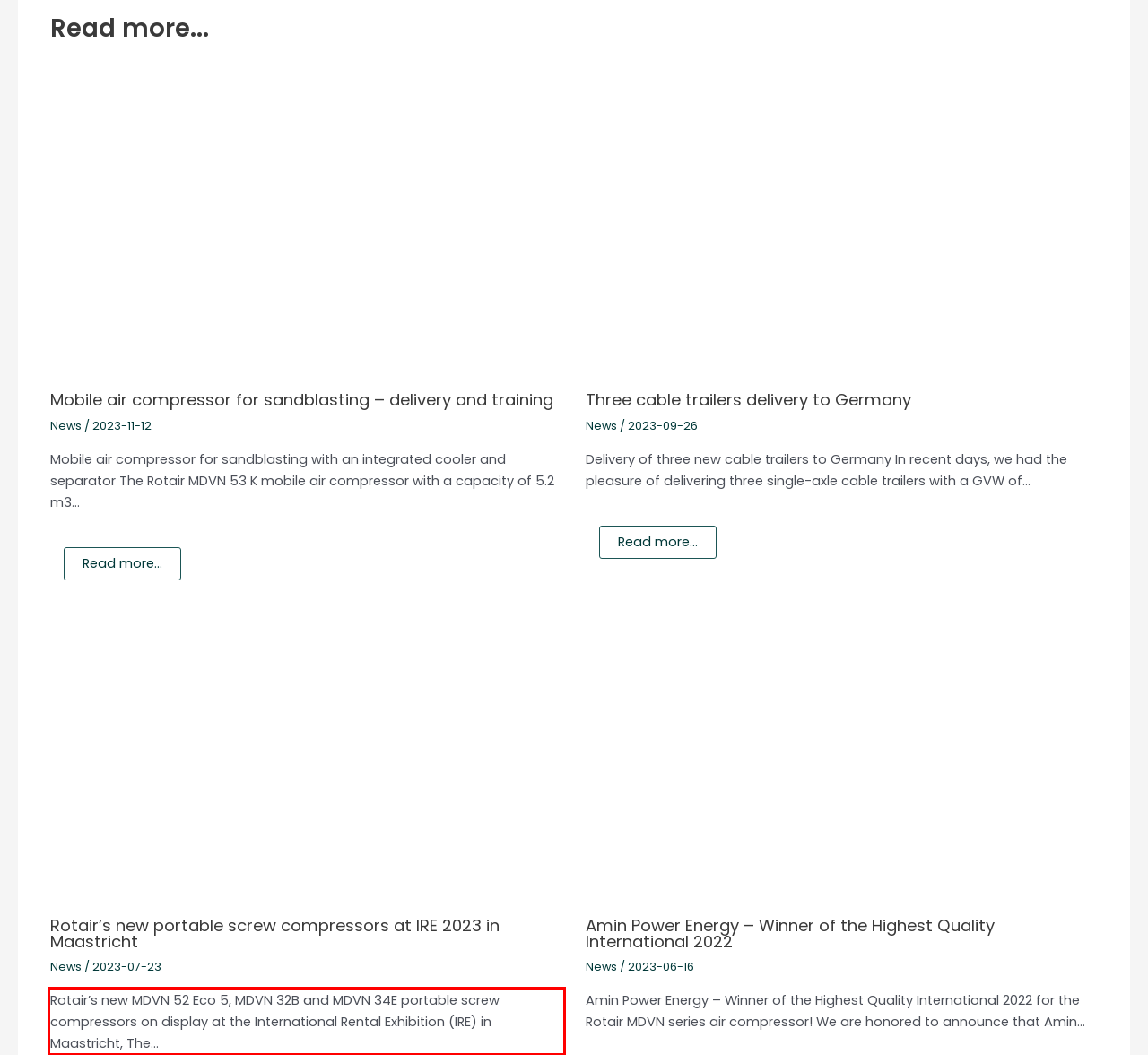Observe the screenshot of the webpage that includes a red rectangle bounding box. Conduct OCR on the content inside this red bounding box and generate the text.

Rotair’s new MDVN 52 Eco 5, MDVN 32B and MDVN 34E portable screw compressors on display at the International Rental Exhibition (IRE) in Maastricht, The…